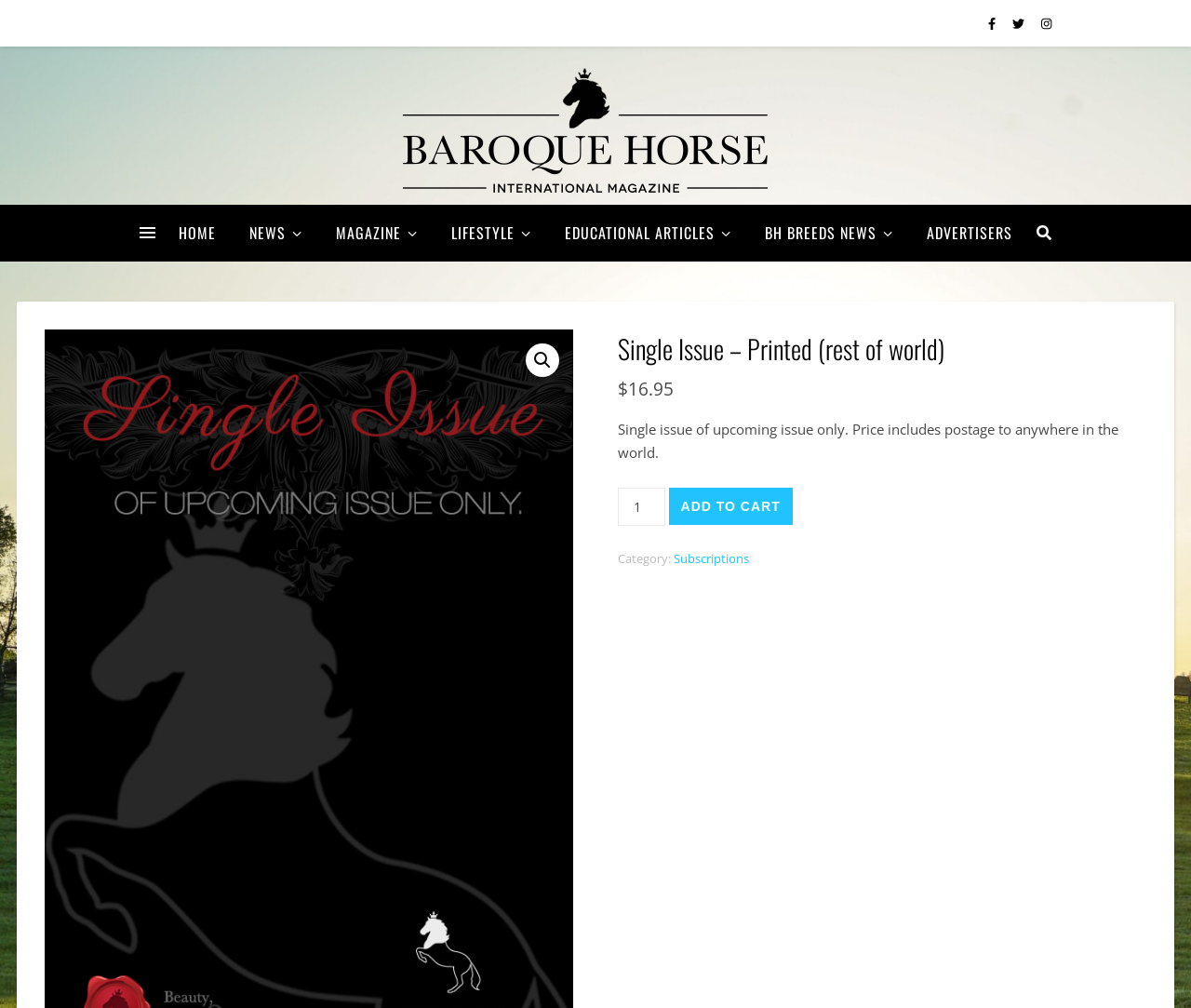What is the purpose of the 'ADD TO CART' button?
Using the visual information from the image, give a one-word or short-phrase answer.

To add the single issue to the cart